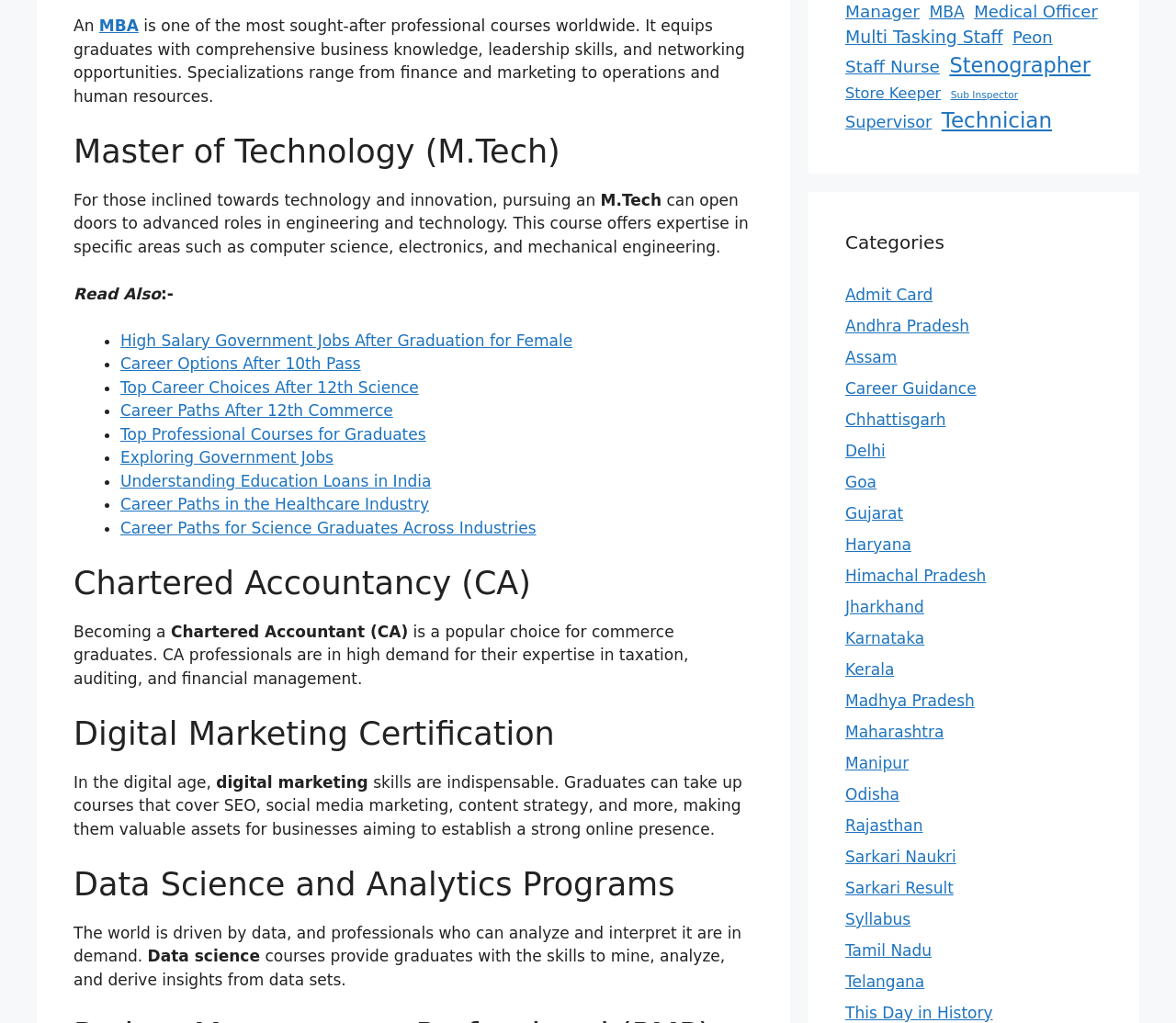Please identify the bounding box coordinates of the area I need to click to accomplish the following instruction: "Click on MBA".

[0.79, 0.001, 0.82, 0.024]